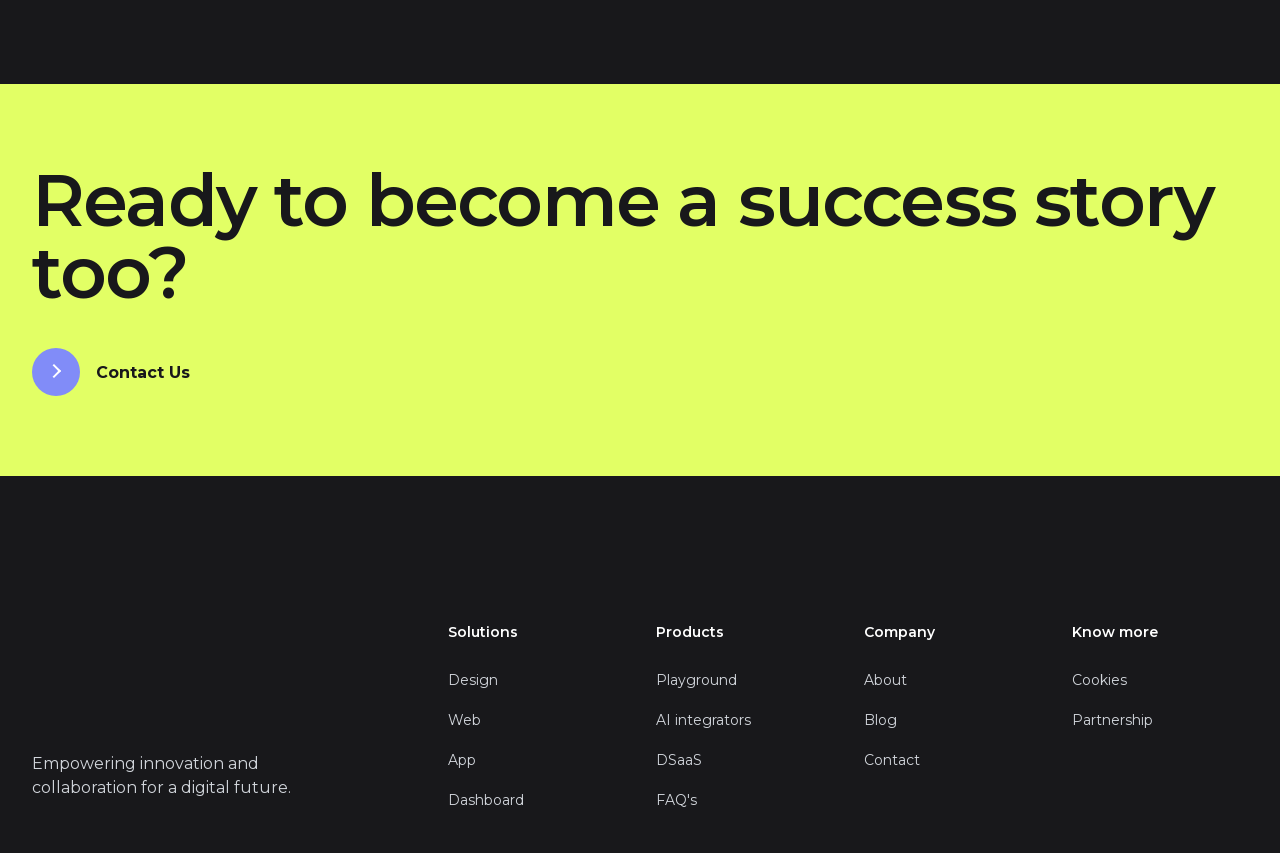Please specify the bounding box coordinates of the clickable region necessary for completing the following instruction: "Learn about the company". The coordinates must consist of four float numbers between 0 and 1, i.e., [left, top, right, bottom].

[0.675, 0.787, 0.709, 0.808]